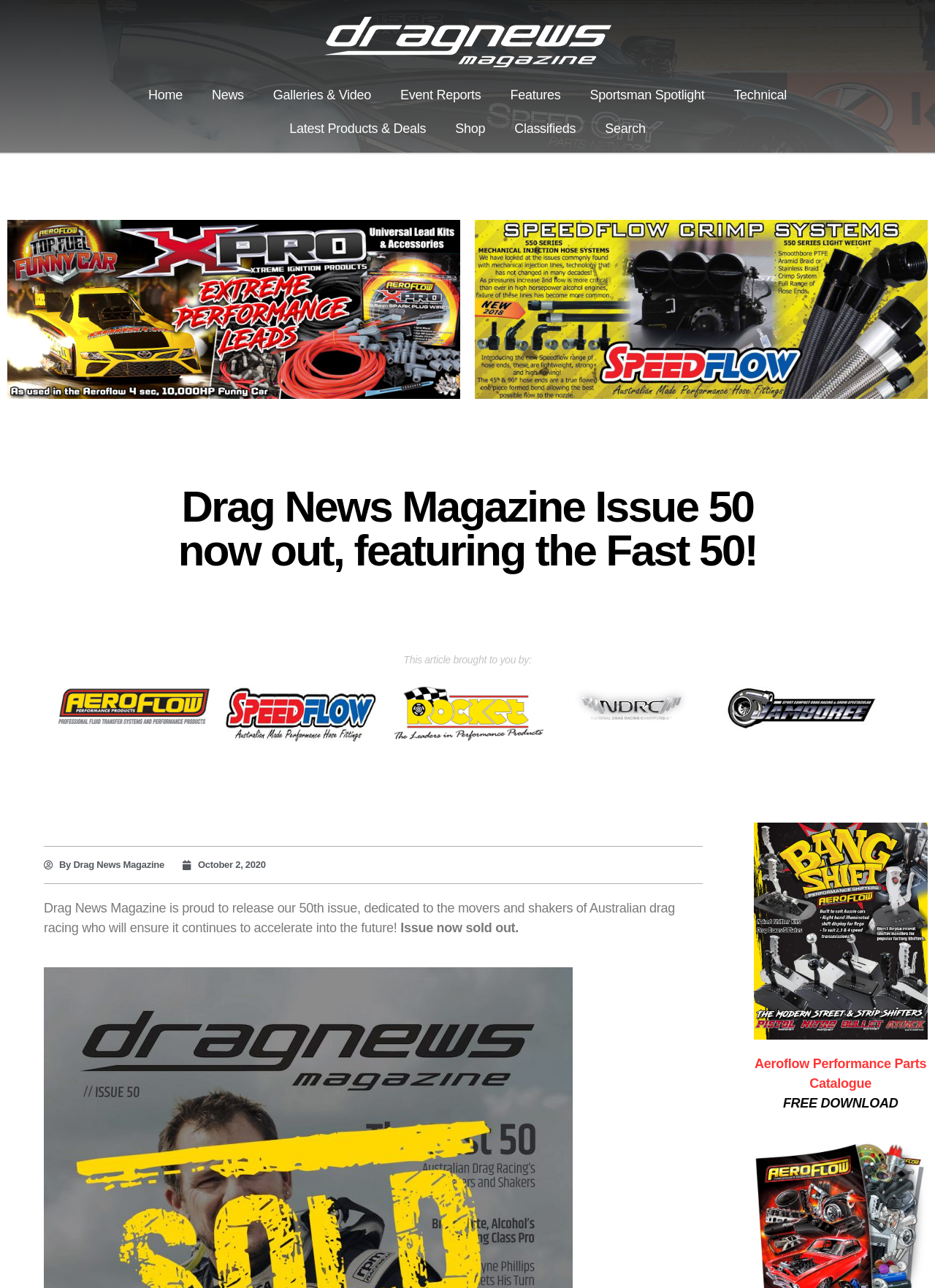What is the name of the catalogue available for download?
Answer the question with a single word or phrase by looking at the picture.

Aeroflow Performance Parts Catalogue